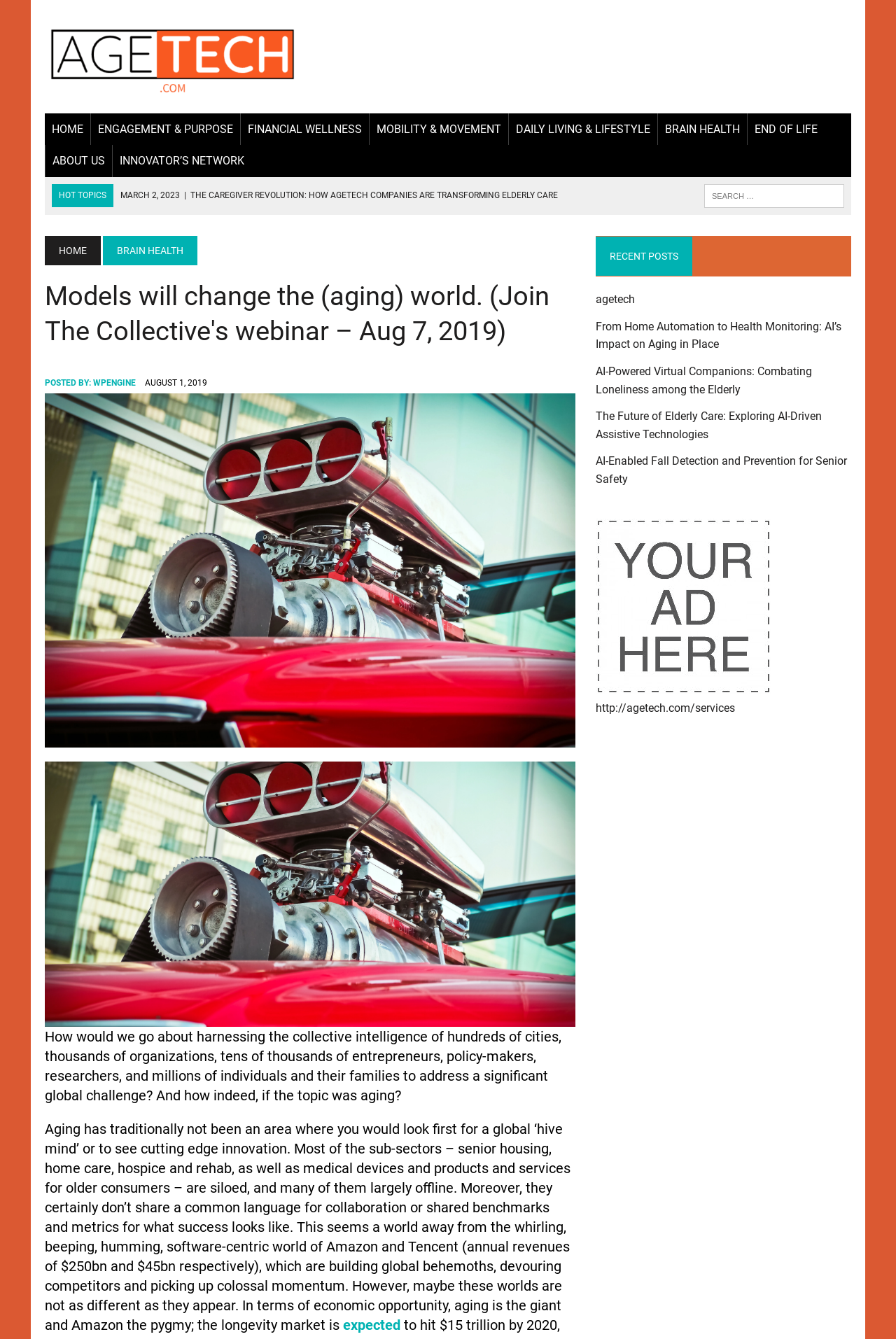Give a detailed overview of the webpage's appearance and contents.

This webpage appears to be a blog or article page focused on AgeTech, with a prominent header "Models will change the (aging) world. (Join The Collective's webinar - Aug 7, 2019)" at the top. Below the header, there is a brief introduction to the topic of harnessing collective intelligence to address the global challenge of aging.

The page is divided into several sections. At the top, there is a navigation menu with links to various categories, including "HOME", "ENGAGEMENT & PURPOSE", "FINANCIAL WELLNESS", and others. Below the navigation menu, there is a section titled "HOT TOPICS" with several links to articles or blog posts, each with a date and title.

To the right of the "HOT TOPICS" section, there is a search bar with a placeholder text "SEARCH FOR:". Below the search bar, there are two columns of links, with the left column containing links to categories like "BRAIN HEALTH" and the right column containing links to recent posts, including "From Home Automation to Health Monitoring: AI’s Impact on Aging in Place" and "AI-Powered Virtual Companions: Combating Loneliness among the Elderly".

The main content of the page is a long article or blog post that discusses the topic of aging and how it can be addressed through collective intelligence. The article is divided into several paragraphs, with some images and links scattered throughout. There are also several headings and subheadings that break up the content and provide a clear structure to the article.

At the bottom of the page, there is a section titled "RECENT POSTS" with links to several articles or blog posts, including "agetech" and "The Future of Elderly Care: Exploring AI-Driven Assistive Technologies". There is also a figure with a caption and a link to a services page.

Overall, the webpage appears to be a resource for individuals interested in AgeTech and the intersection of technology and aging.